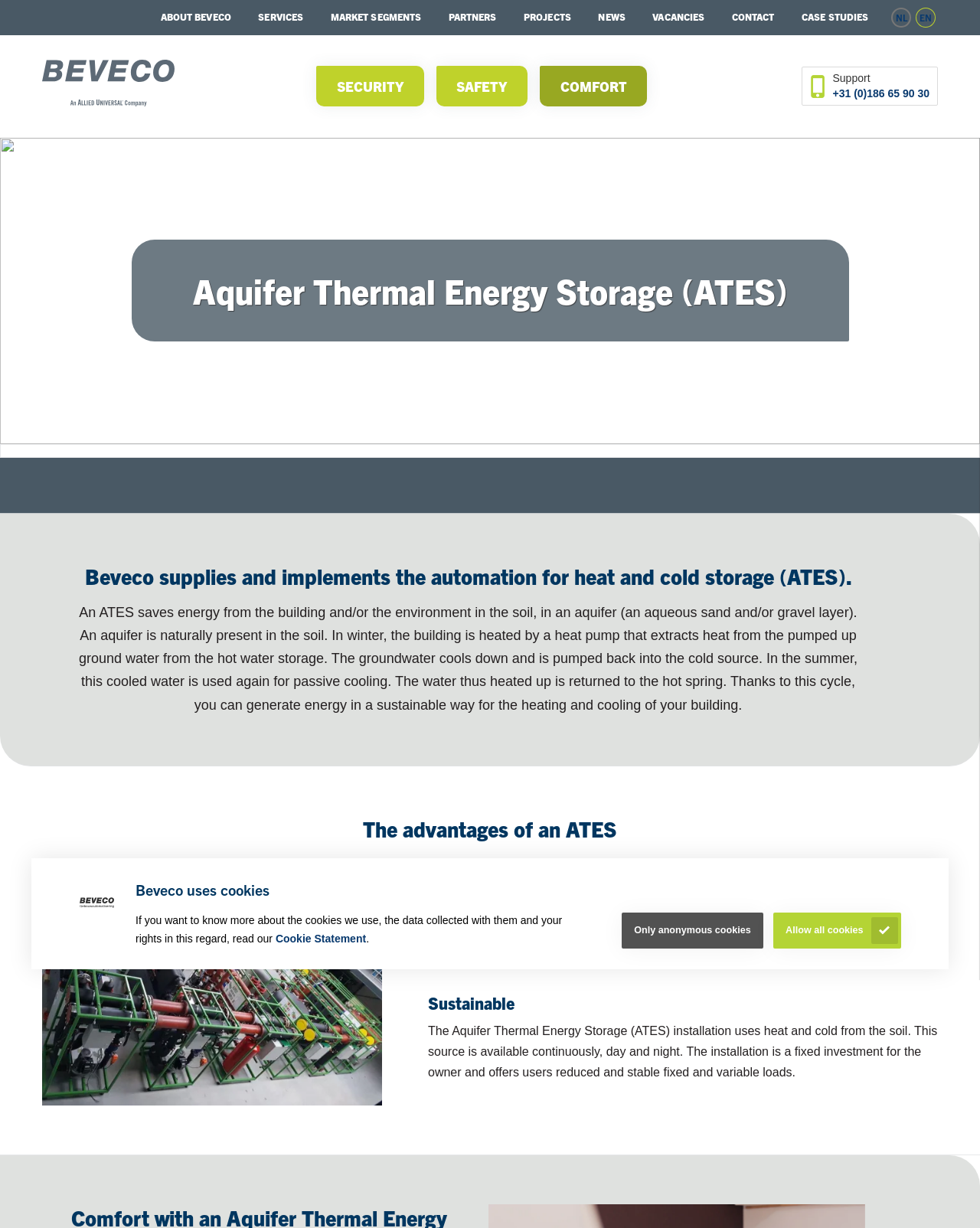What is the phone number mentioned on the webpage?
Please describe in detail the information shown in the image to answer the question.

I found the phone number by looking at the link element with the text '+31 (0)186 65 90 30'. This is the phone number mentioned on the webpage.